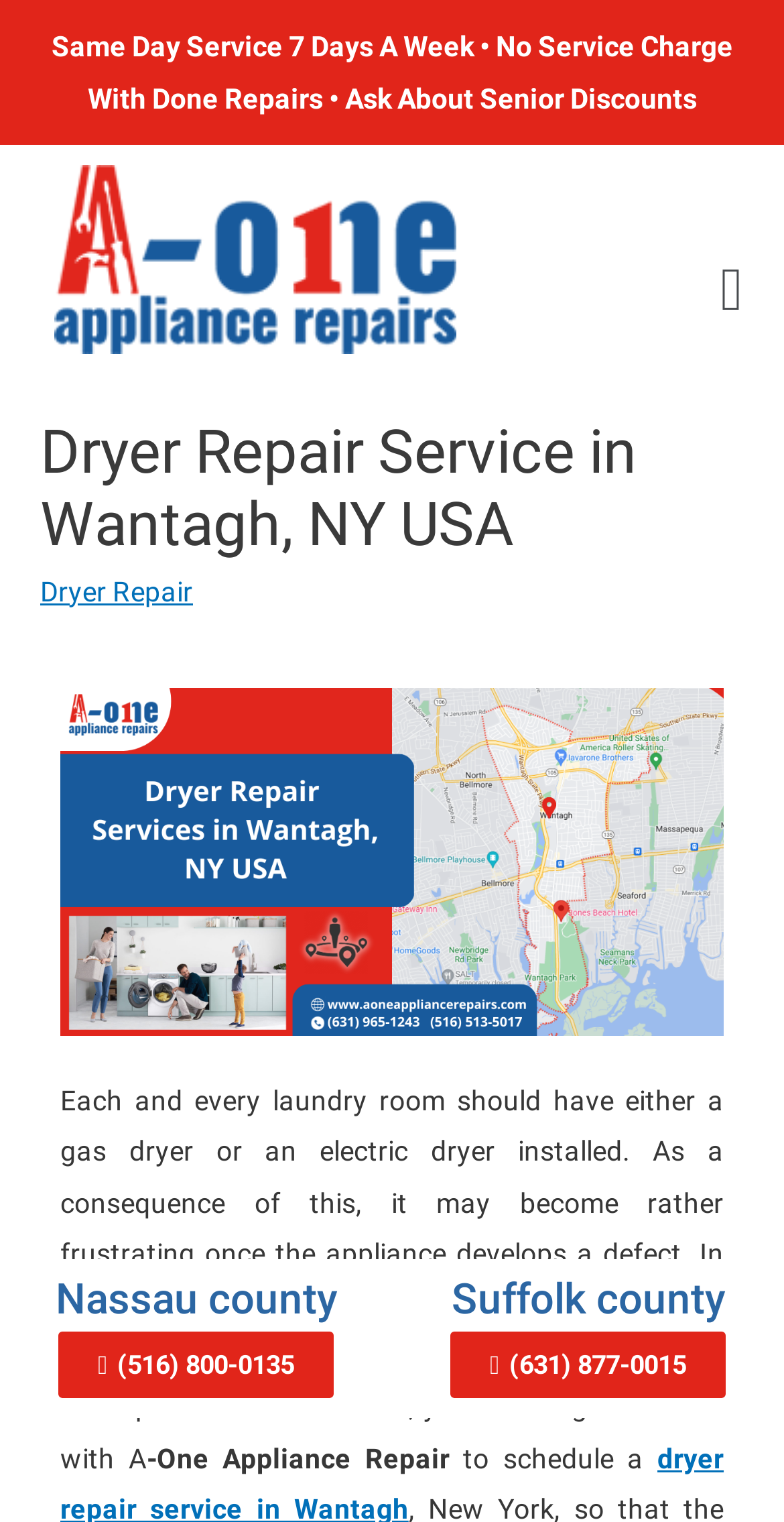Identify the bounding box for the described UI element: "(516) 800-0135".

[0.073, 0.875, 0.427, 0.919]